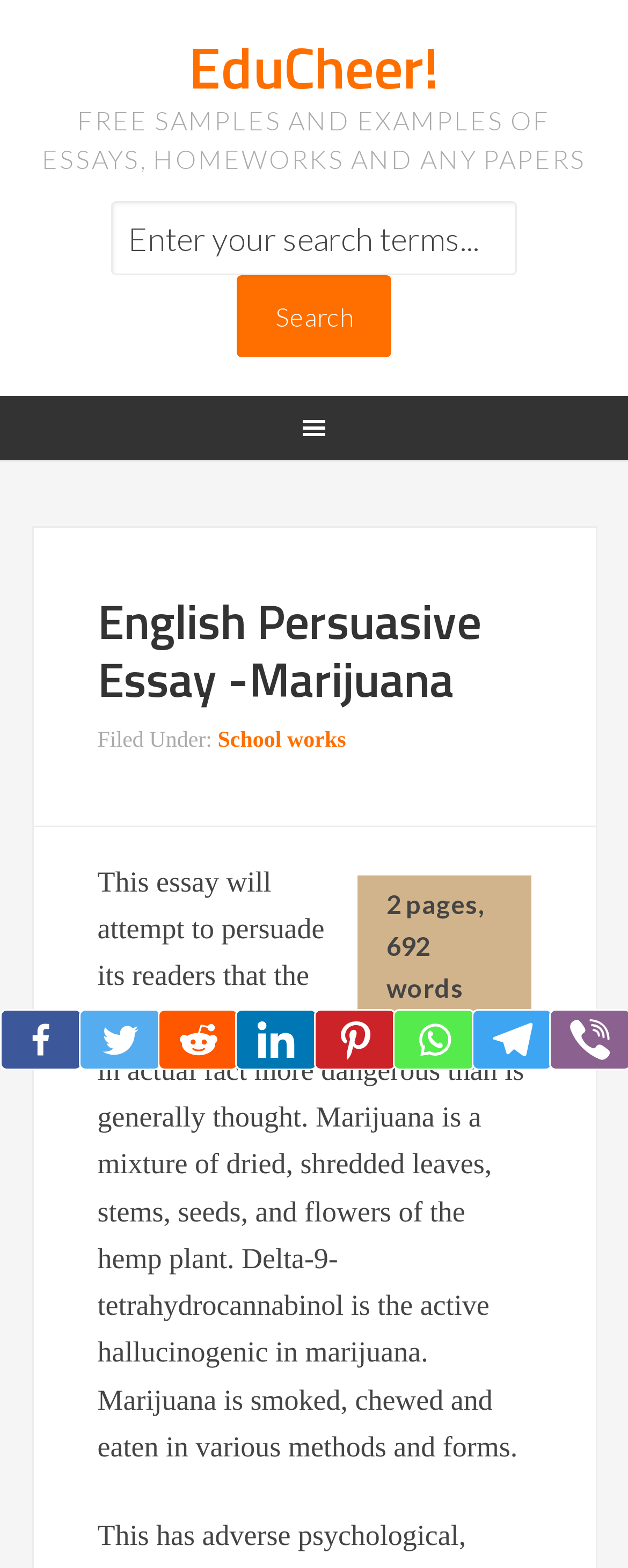Give a concise answer of one word or phrase to the question: 
What is the length of the essay?

2 pages, 692 words